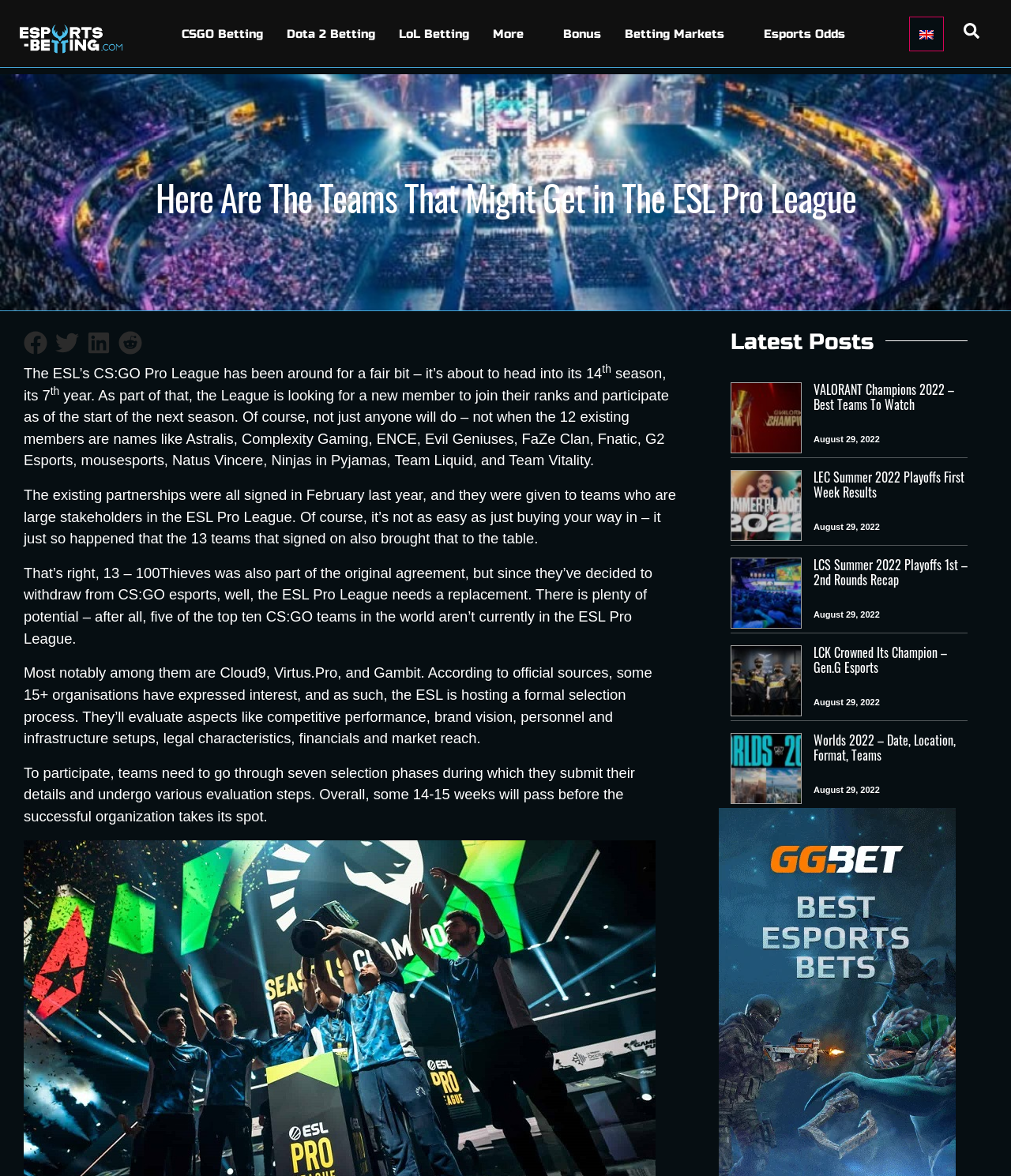Determine the bounding box coordinates of the UI element described below. Use the format (top-left x, top-left y, bottom-right x, bottom-right y) with floating point numbers between 0 and 1: Share on Facebook

[0.023, 0.284, 0.047, 0.297]